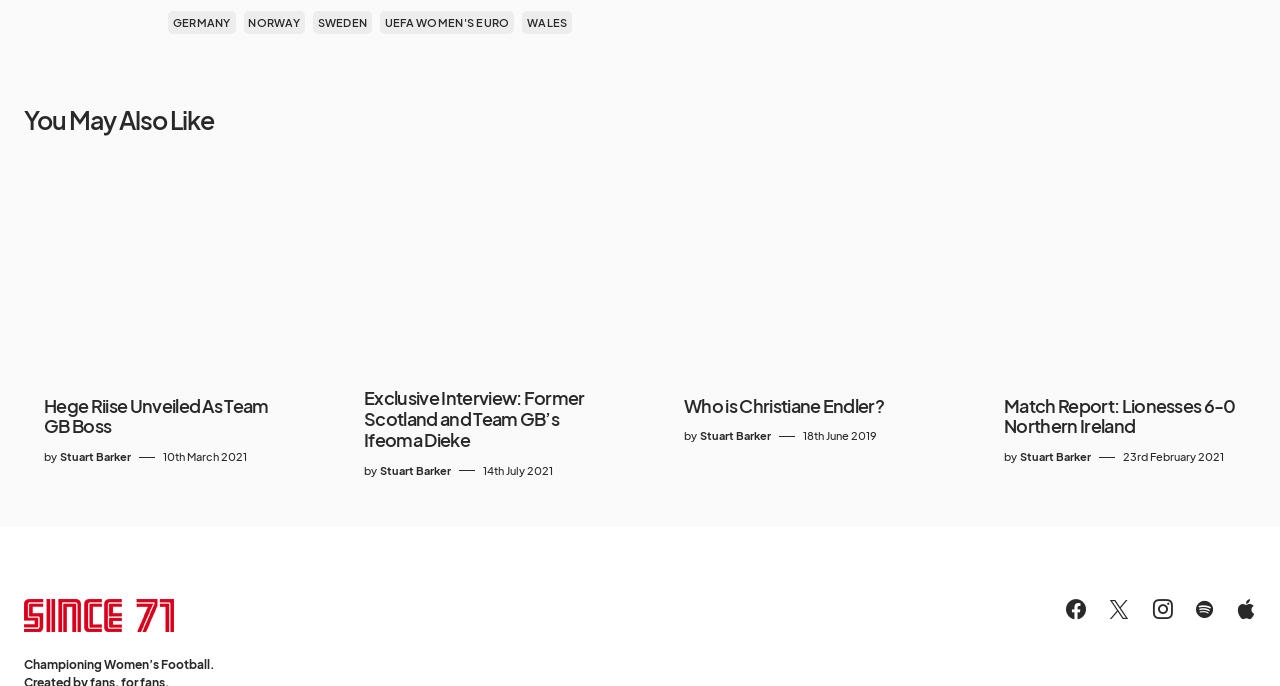Determine the bounding box coordinates of the section to be clicked to follow the instruction: "Click on UEFA WOMEN'S EURO". The coordinates should be given as four float numbers between 0 and 1, formatted as [left, top, right, bottom].

[0.297, 0.016, 0.402, 0.05]